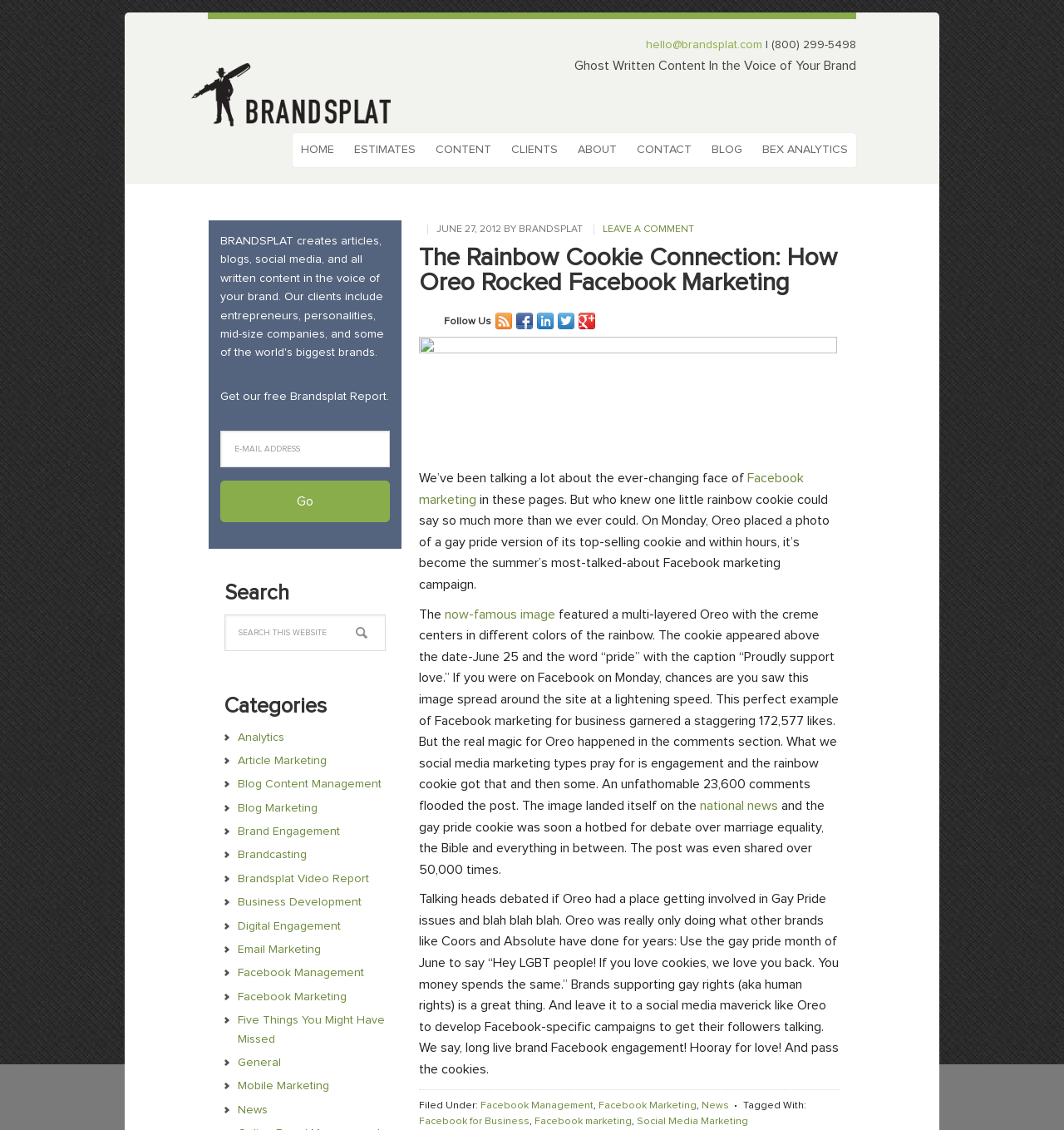Determine the bounding box coordinates of the UI element described by: "name="s" placeholder="Search this website"".

[0.211, 0.544, 0.362, 0.576]